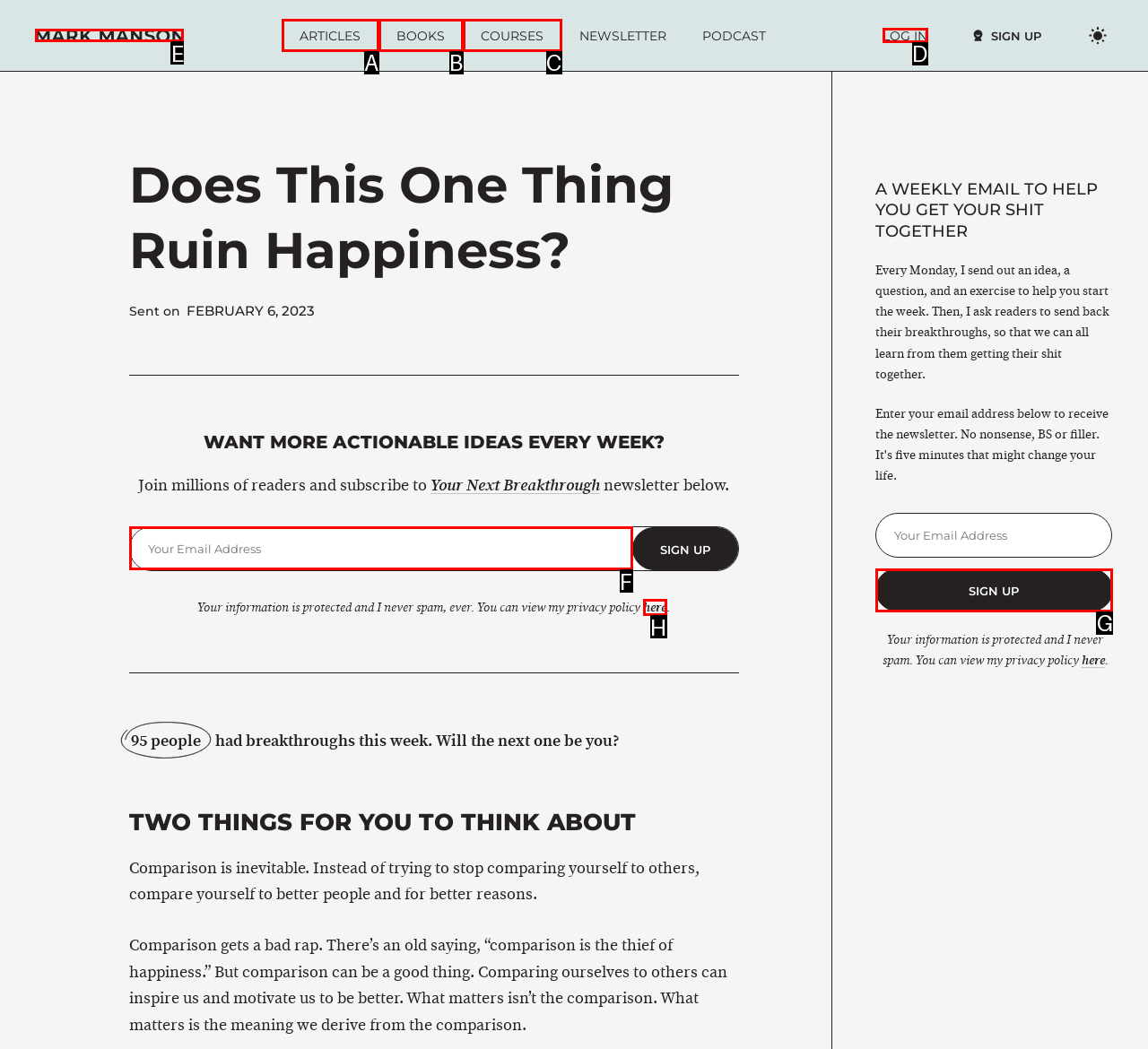Identify which HTML element should be clicked to fulfill this instruction: Click on the MARK MANSON link Reply with the correct option's letter.

E